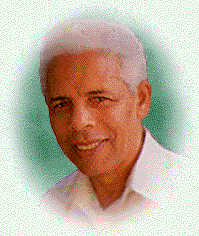What is the color of Amandio Cabral's hair?
Please provide a comprehensive and detailed answer to the question.

The caption describes Amandio Cabral as having short, silver hair, which indicates that the color of his hair is silver.